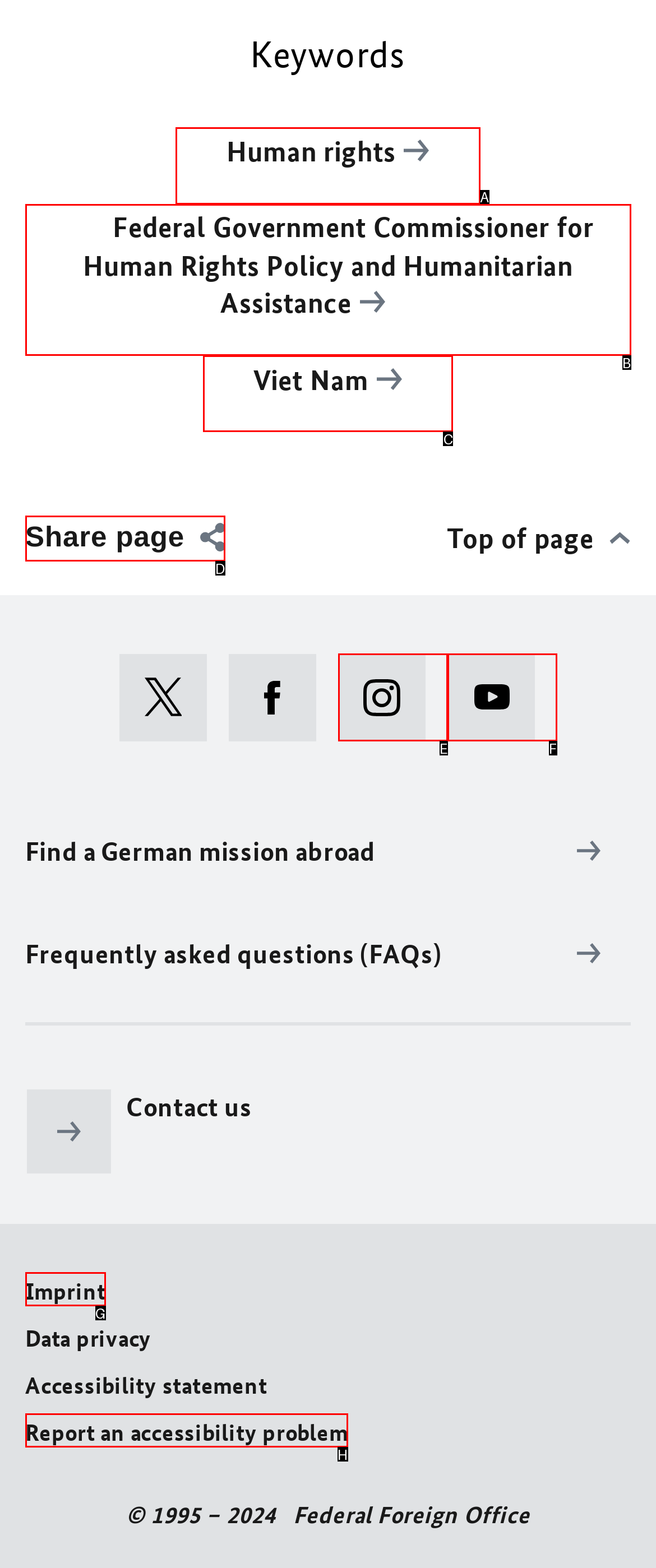Select the HTML element that matches the description: Report an accessibility problem. Provide the letter of the chosen option as your answer.

H